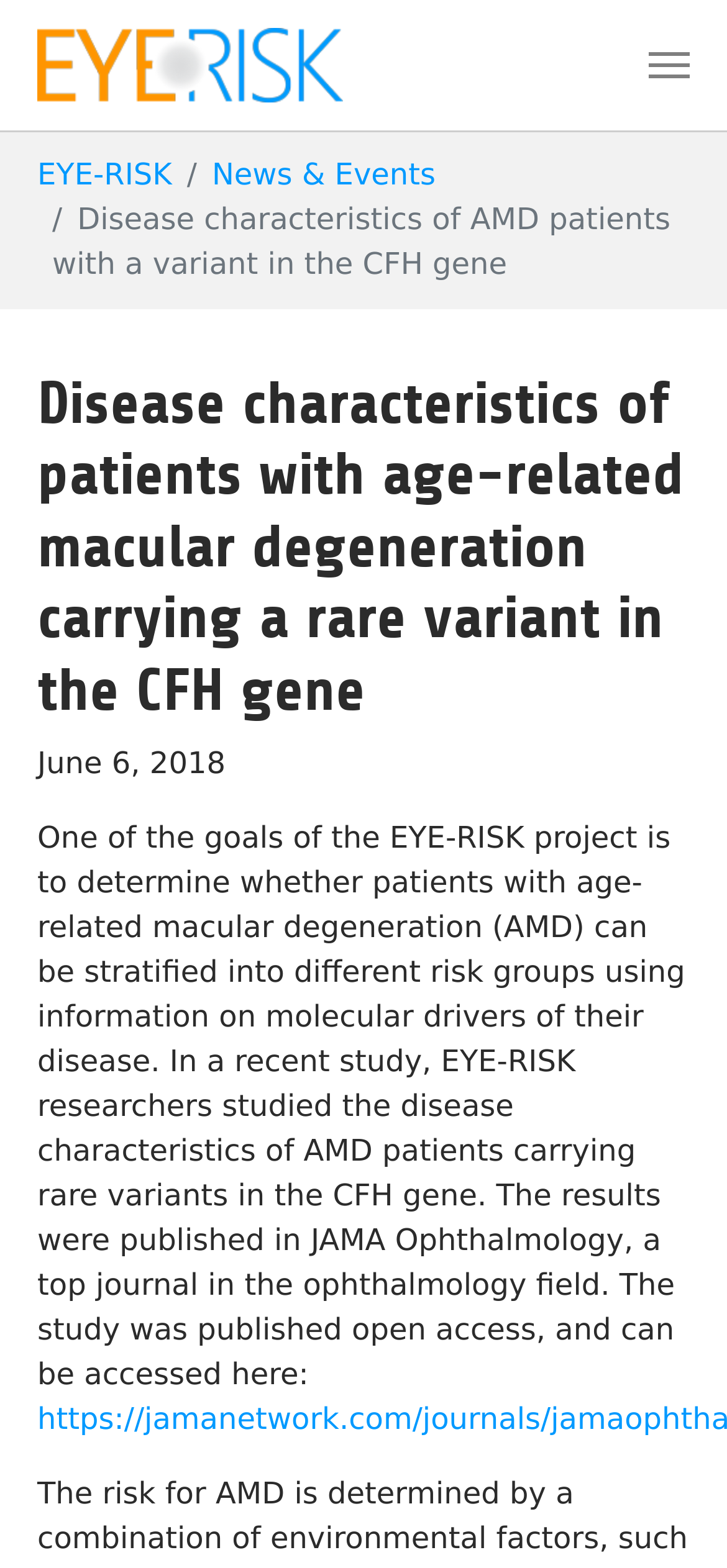What is the name of the journal where the study was published?
Give a detailed explanation using the information visible in the image.

The study mentioned in the webpage was published in JAMA Ophthalmology, a top journal in the ophthalmology field, as stated in the static text element.